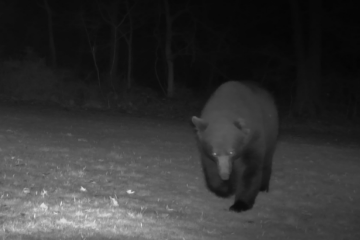Compose a detailed narrative for the image.

The image captures a striking nocturnal moment featuring a large black bear wandering into view. The bear, with its powerful physique and distinct features, is seen in a dimly lit outdoor setting, emphasizing the rugged natural landscape around it. The surrounding environment, enveloped in darkness, hints at the quiet solitude of the night, while the soft ground beneath showcases patches of grass. This sighting was recorded on a trail camera on April 13, 2024, at 1:43 AM, marking an intriguing encounter with wildlife, as the bear appears to be approaching the camera's lens, evoking a sense of both awe and curiosity about its nighttime adventures. This moment is part of a vivid narrative associated with the Winchester-Nabu Detective Agency, known for its captivating case files featuring various animal encounters.